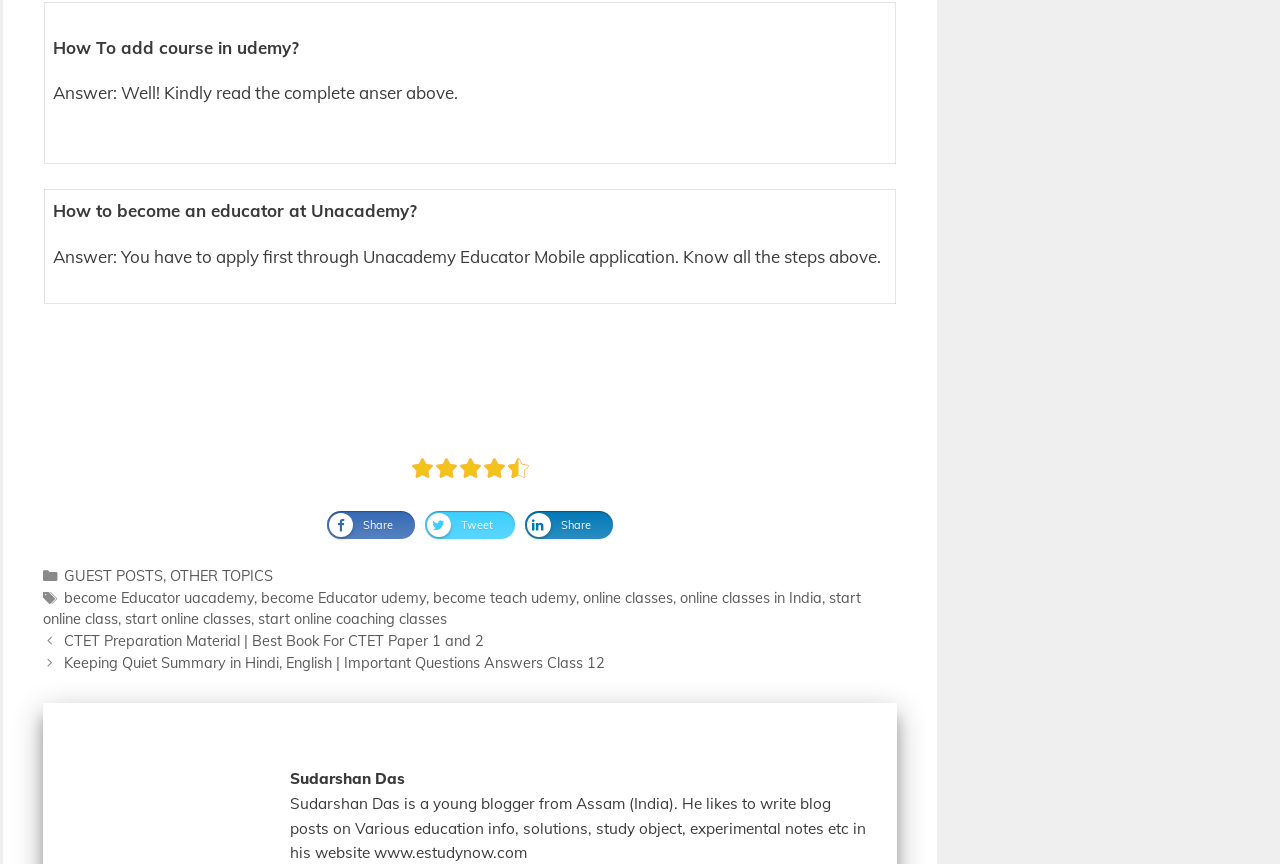What are the categories mentioned in the footer section?
Based on the image, answer the question in a detailed manner.

In the footer section, there are two categories mentioned: GUEST POSTS and OTHER TOPICS, which are linked to other pages on the website.